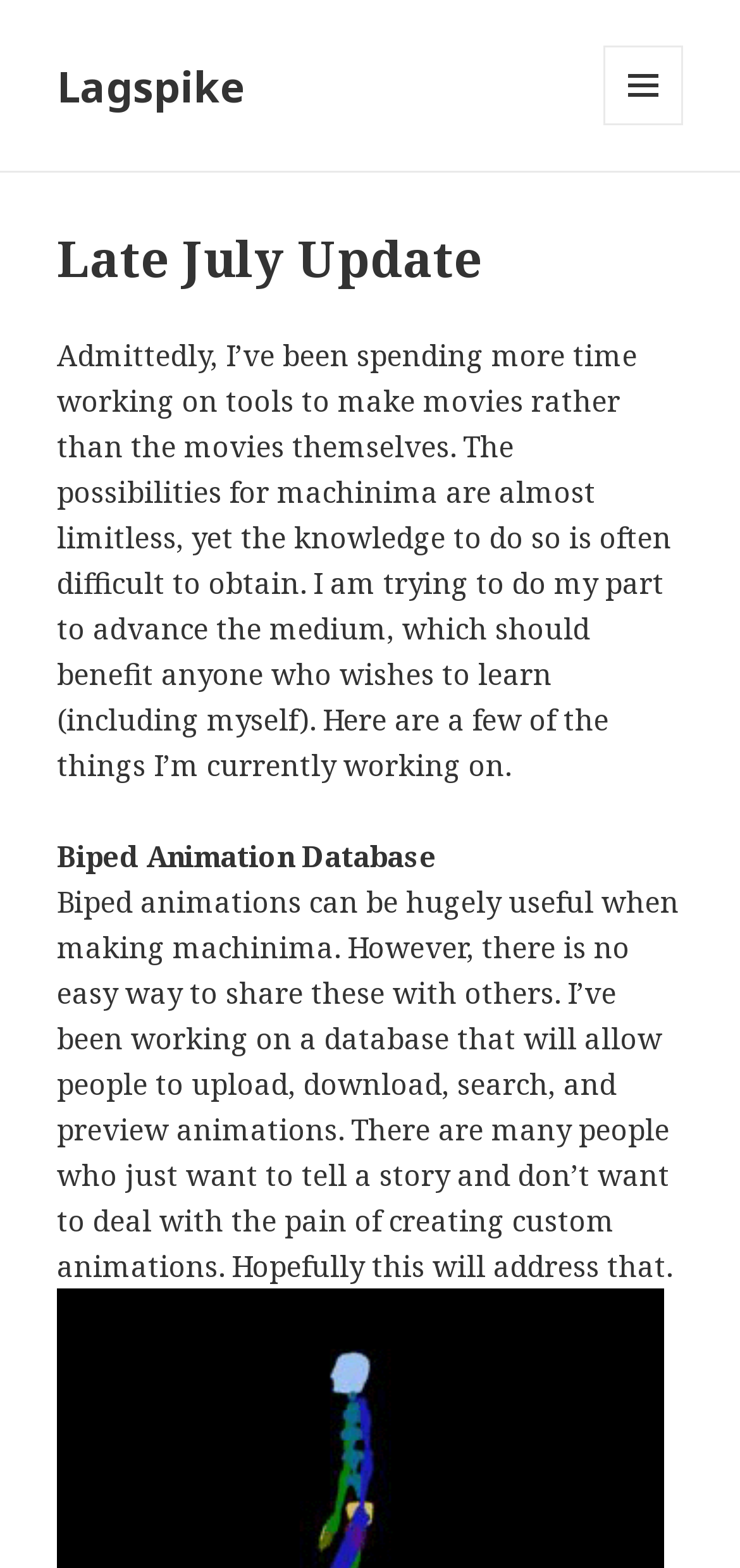What is the current state of the menu and widgets button?
Refer to the image and provide a one-word or short phrase answer.

Not expanded